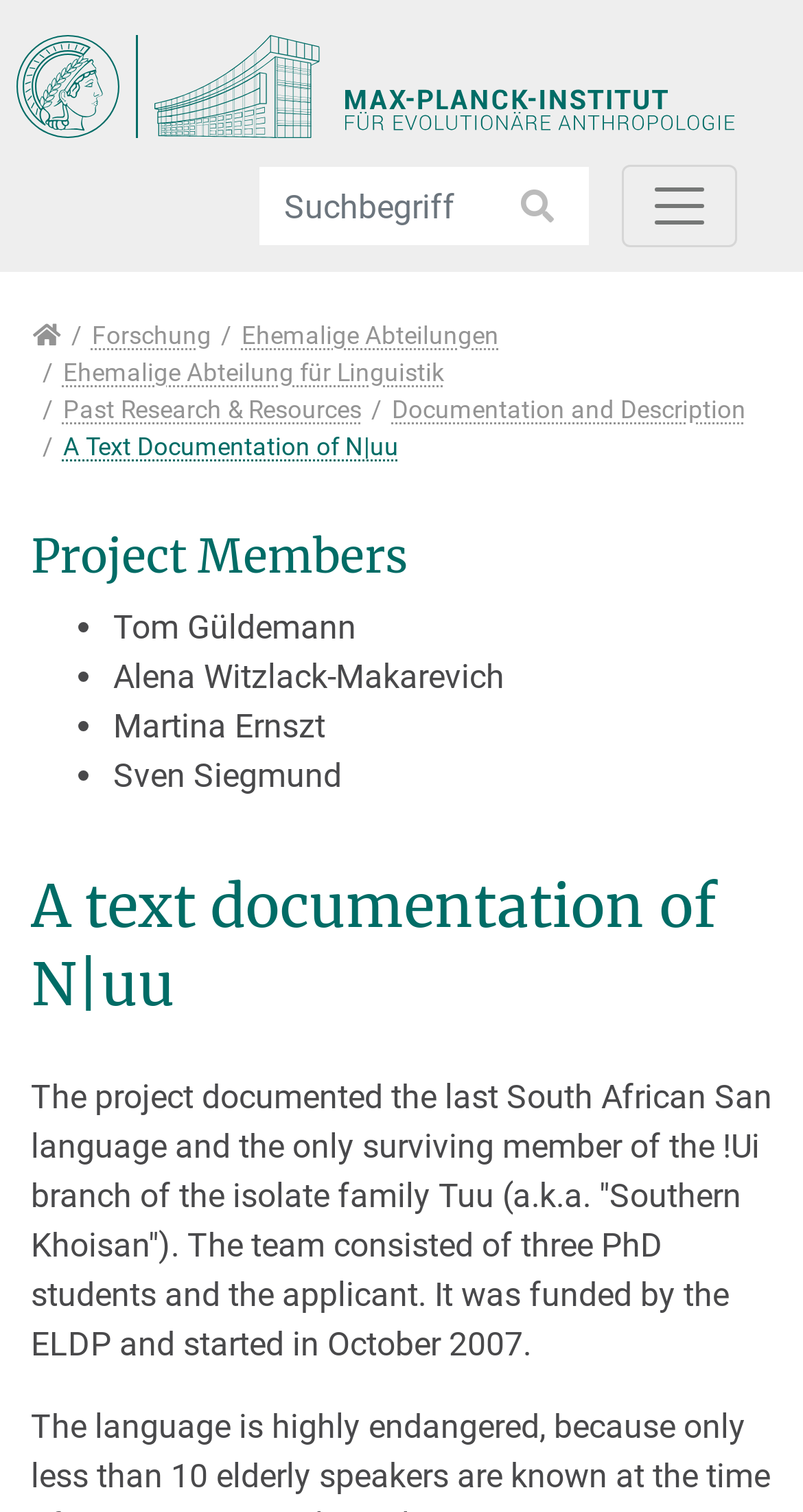Find the bounding box coordinates of the element I should click to carry out the following instruction: "scroll back to top".

[0.772, 0.789, 0.895, 0.865]